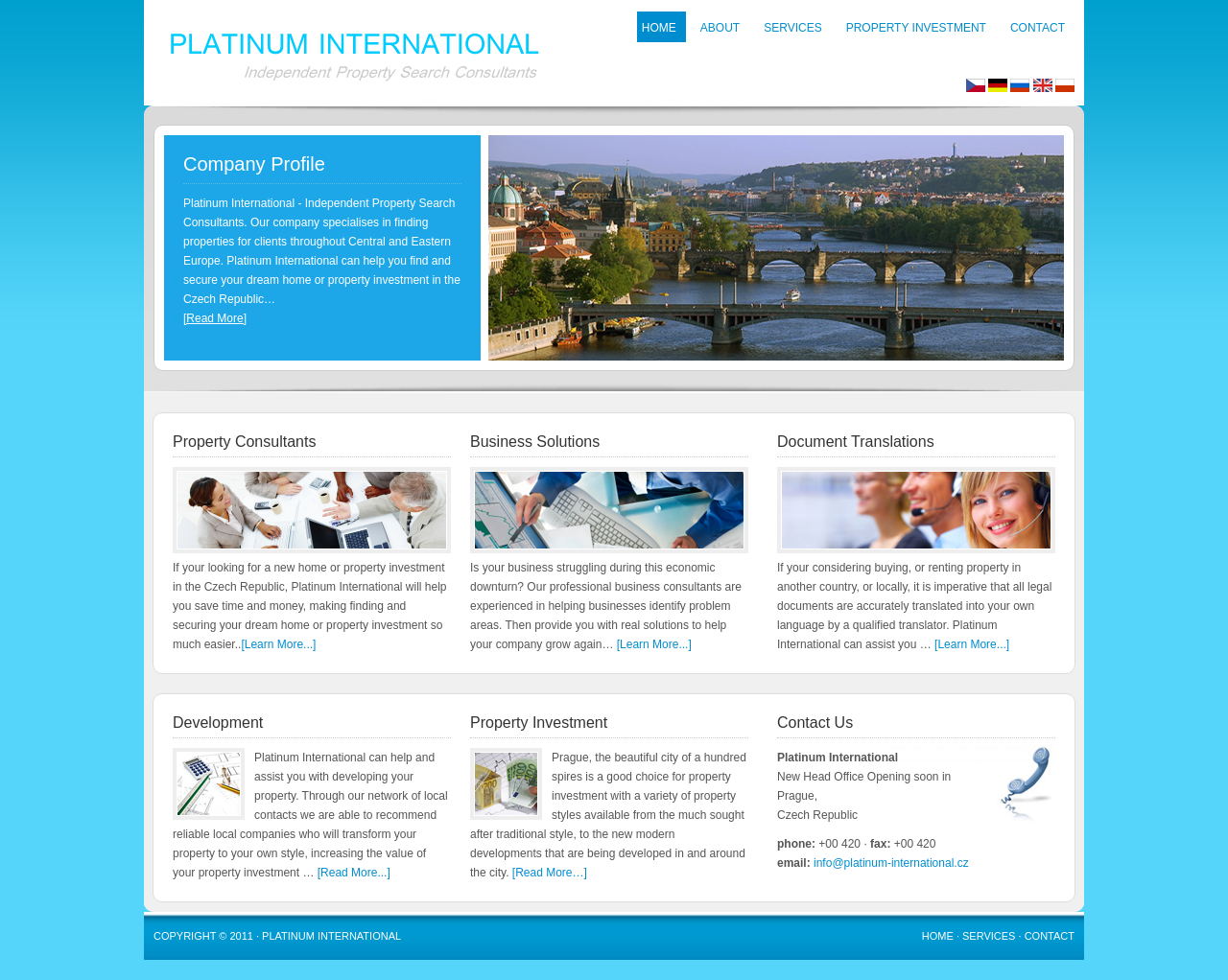Identify the bounding box coordinates of the clickable region required to complete the instruction: "Read more about Company Profile". The coordinates should be given as four float numbers within the range of 0 and 1, i.e., [left, top, right, bottom].

[0.149, 0.318, 0.201, 0.332]